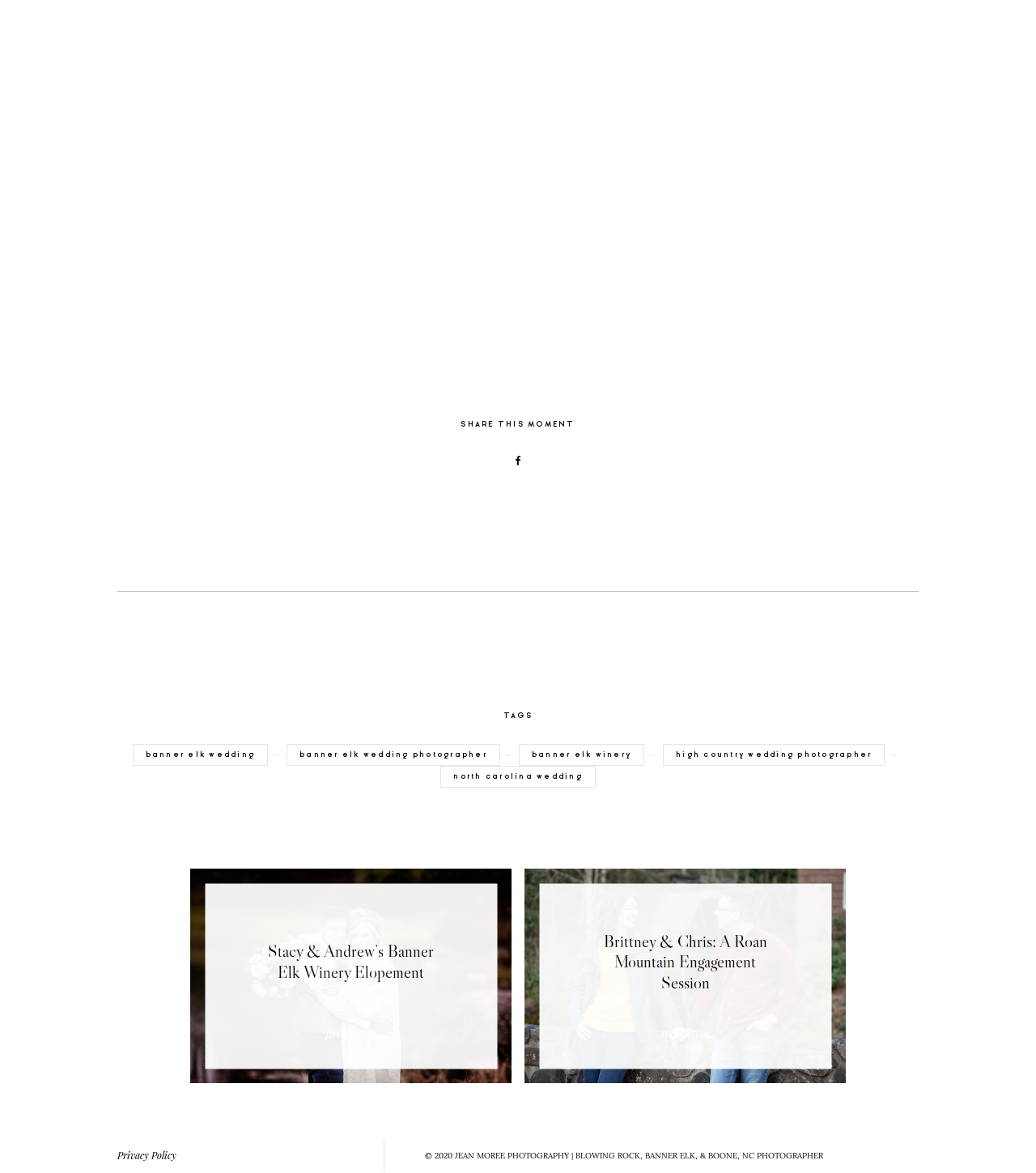Show the bounding box coordinates of the element that should be clicked to complete the task: "Go to 'Privacy Policy'".

[0.113, 0.98, 0.17, 0.991]